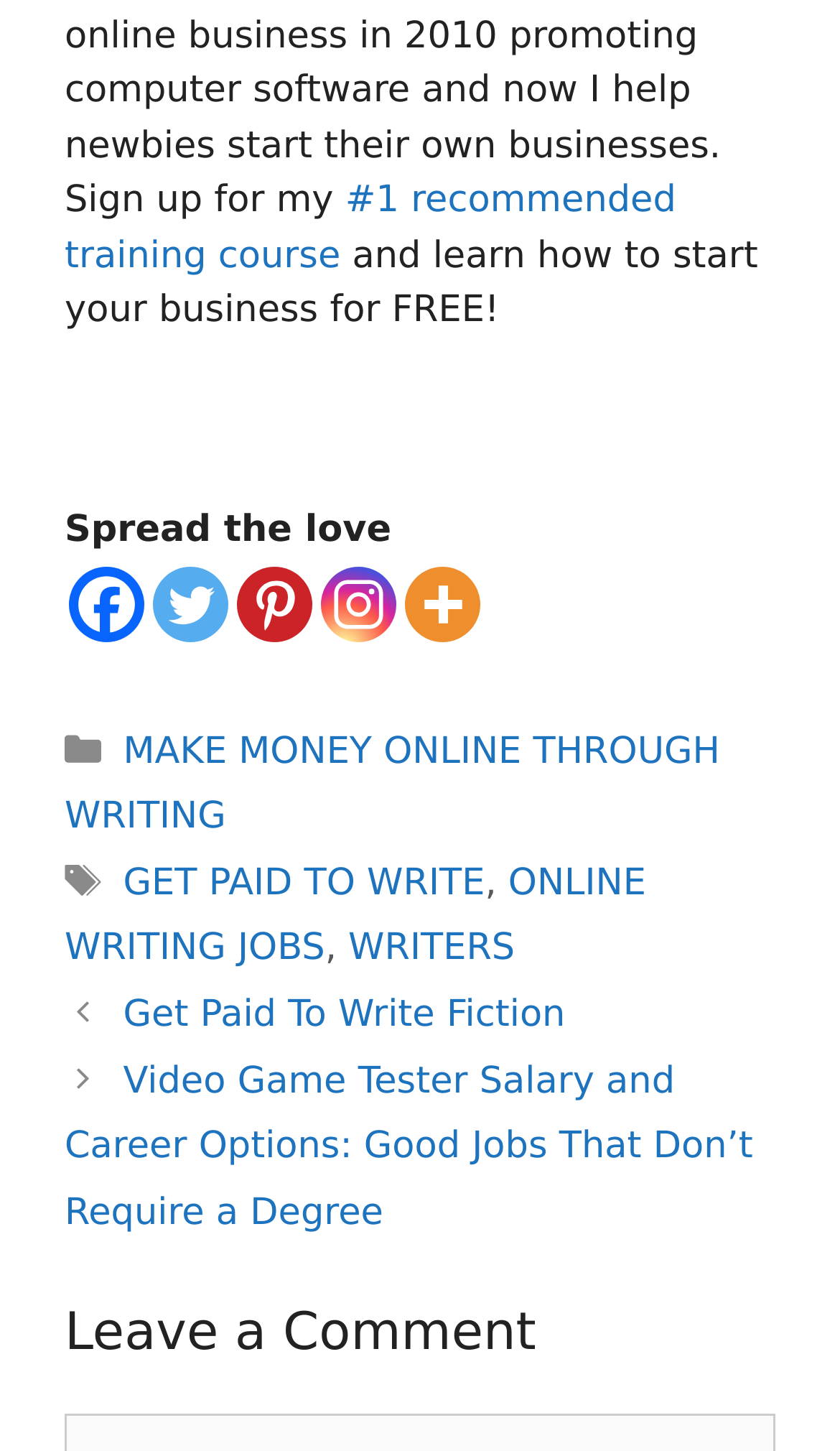Using the provided description #1 recommended training course, find the bounding box coordinates for the UI element. Provide the coordinates in (top-left x, top-left y, bottom-right x, bottom-right y) format, ensuring all values are between 0 and 1.

[0.077, 0.103, 0.805, 0.171]